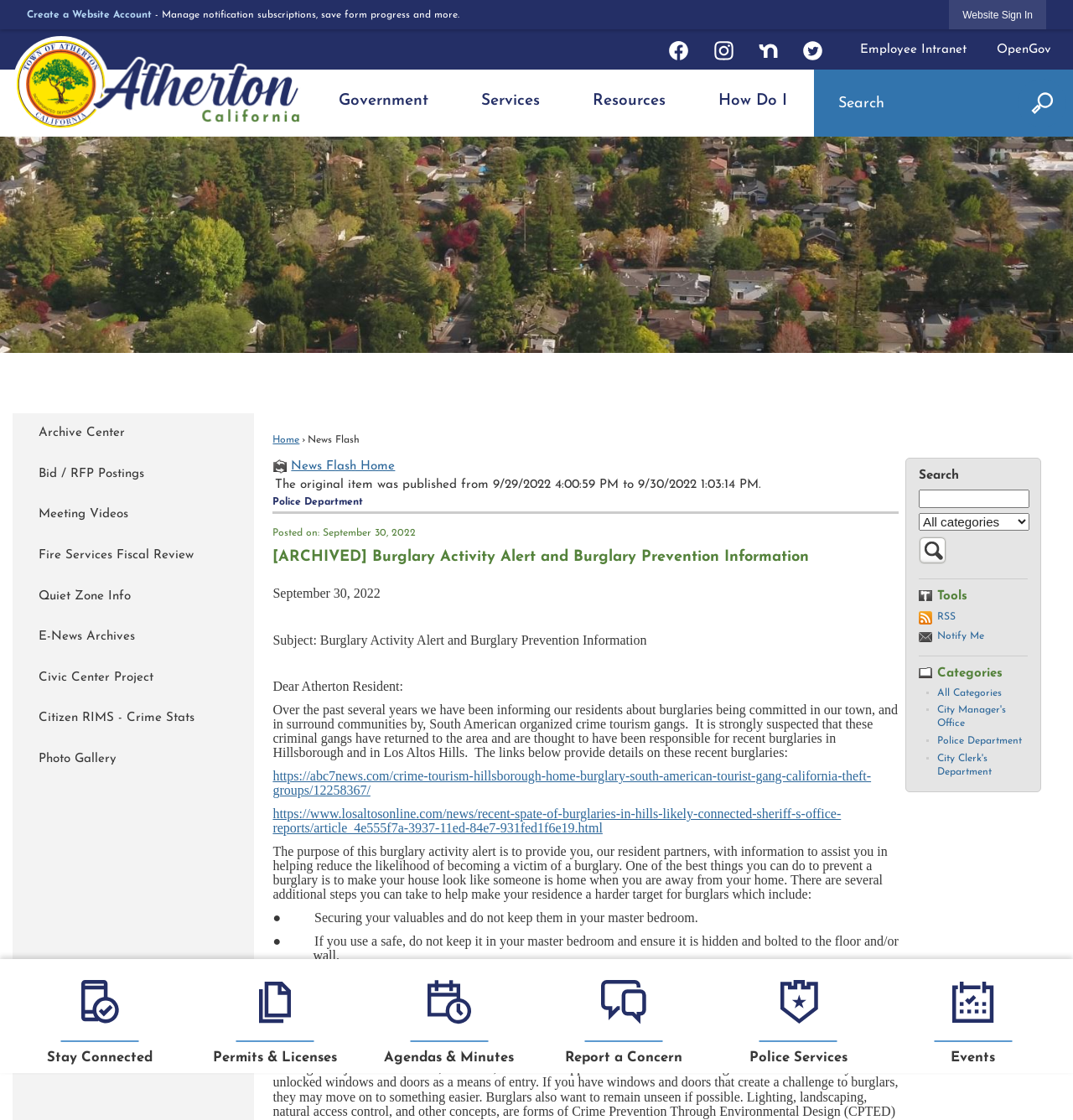Highlight the bounding box coordinates of the element you need to click to perform the following instruction: "Go to the Home page."

[0.012, 0.032, 0.281, 0.118]